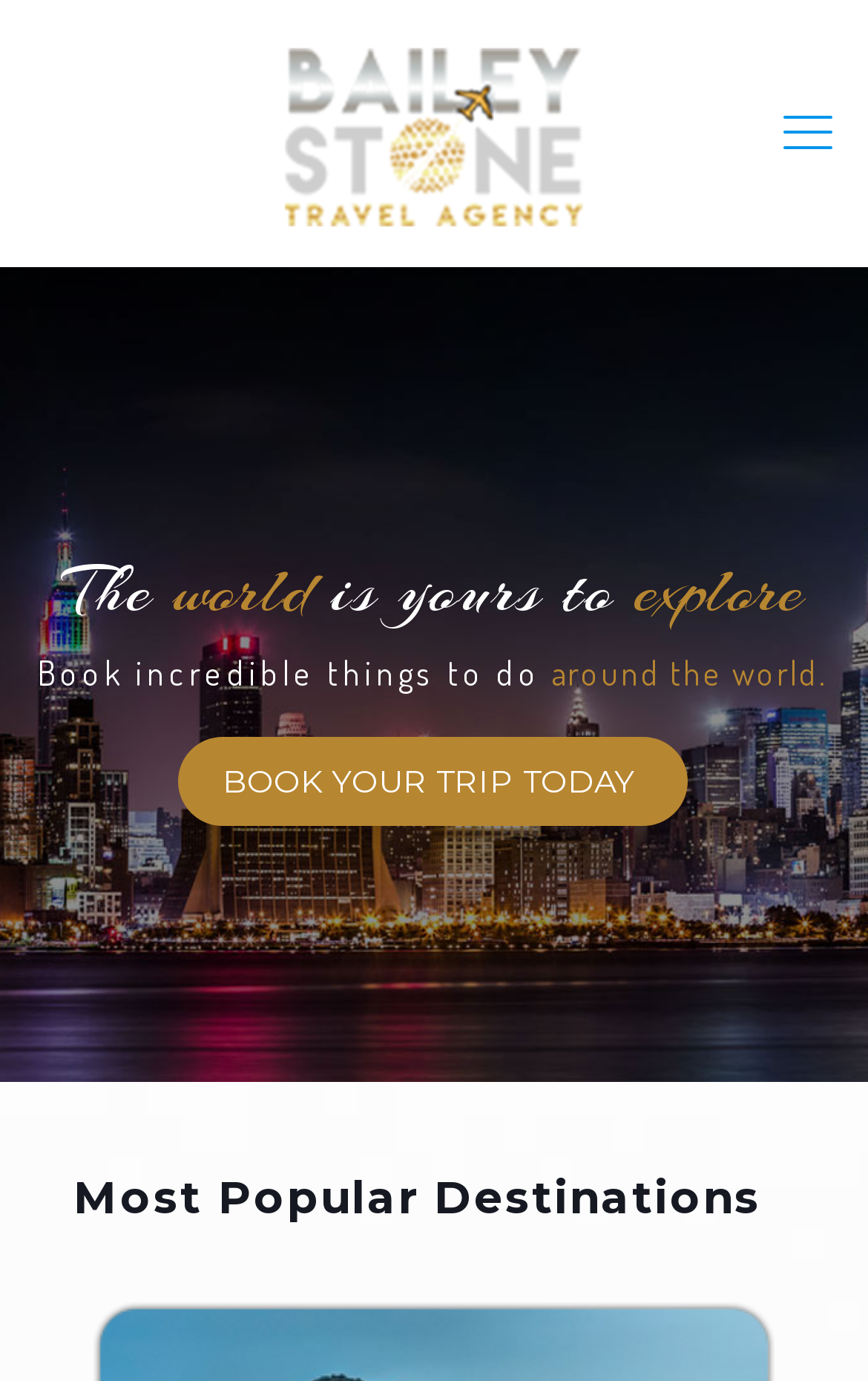What is the call-to-action on the webpage?
Please provide a comprehensive answer based on the details in the screenshot.

The call-to-action on the webpage is a prominent button-like element that stands out from the rest of the content, located near the middle of the webpage, and it encourages users to book their trip today.